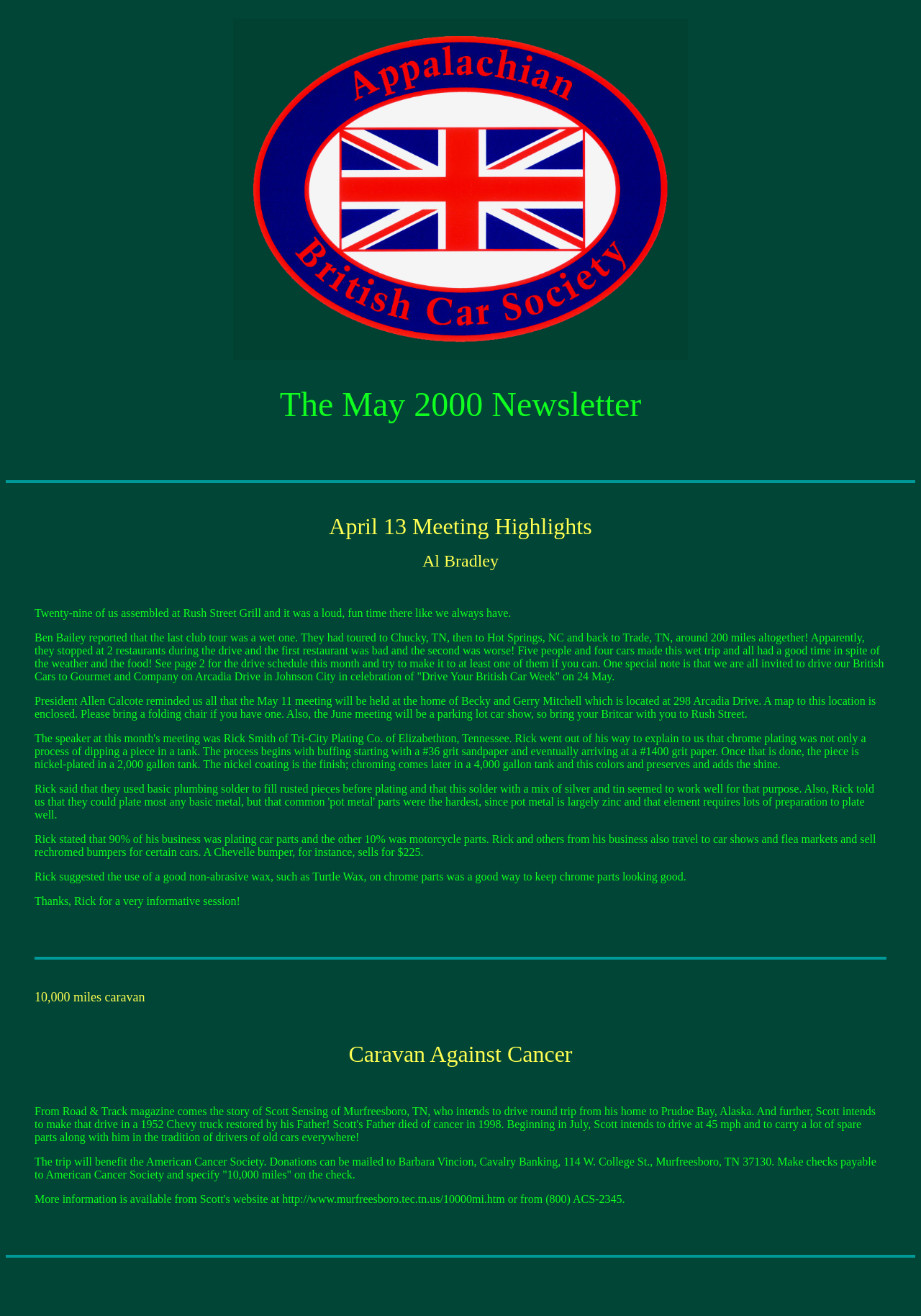Respond to the question below with a single word or phrase:
What is the name of the event mentioned that will benefit the American Cancer Society?

10,000 miles caravan